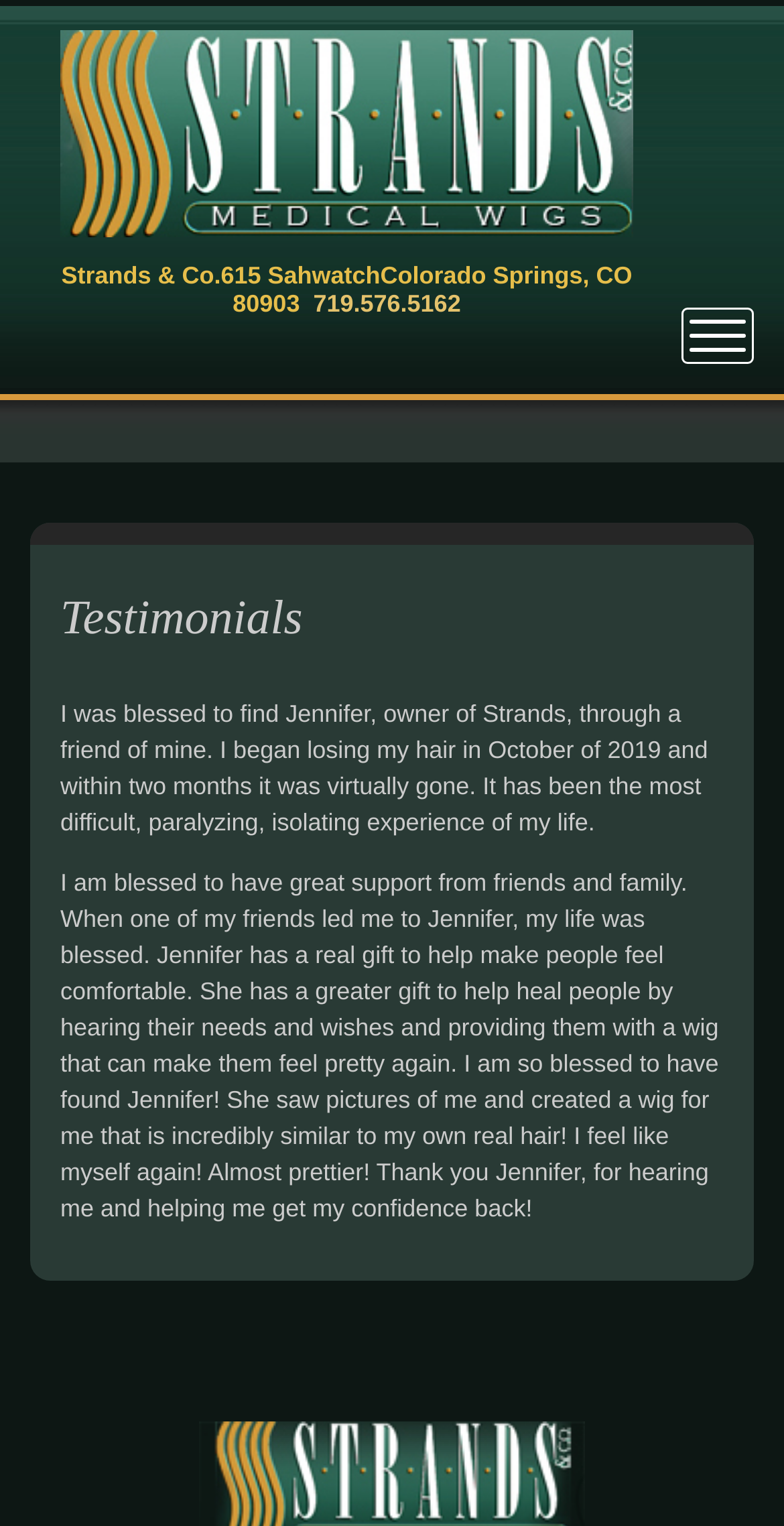Using the description "719.576.5162", locate and provide the bounding box of the UI element.

[0.4, 0.19, 0.588, 0.208]